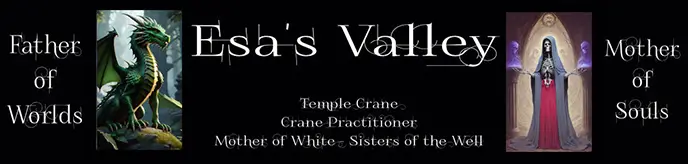Reply to the question with a brief word or phrase: What is suggested by the text below the main title?

Deep connection to earth-based spiritual practices